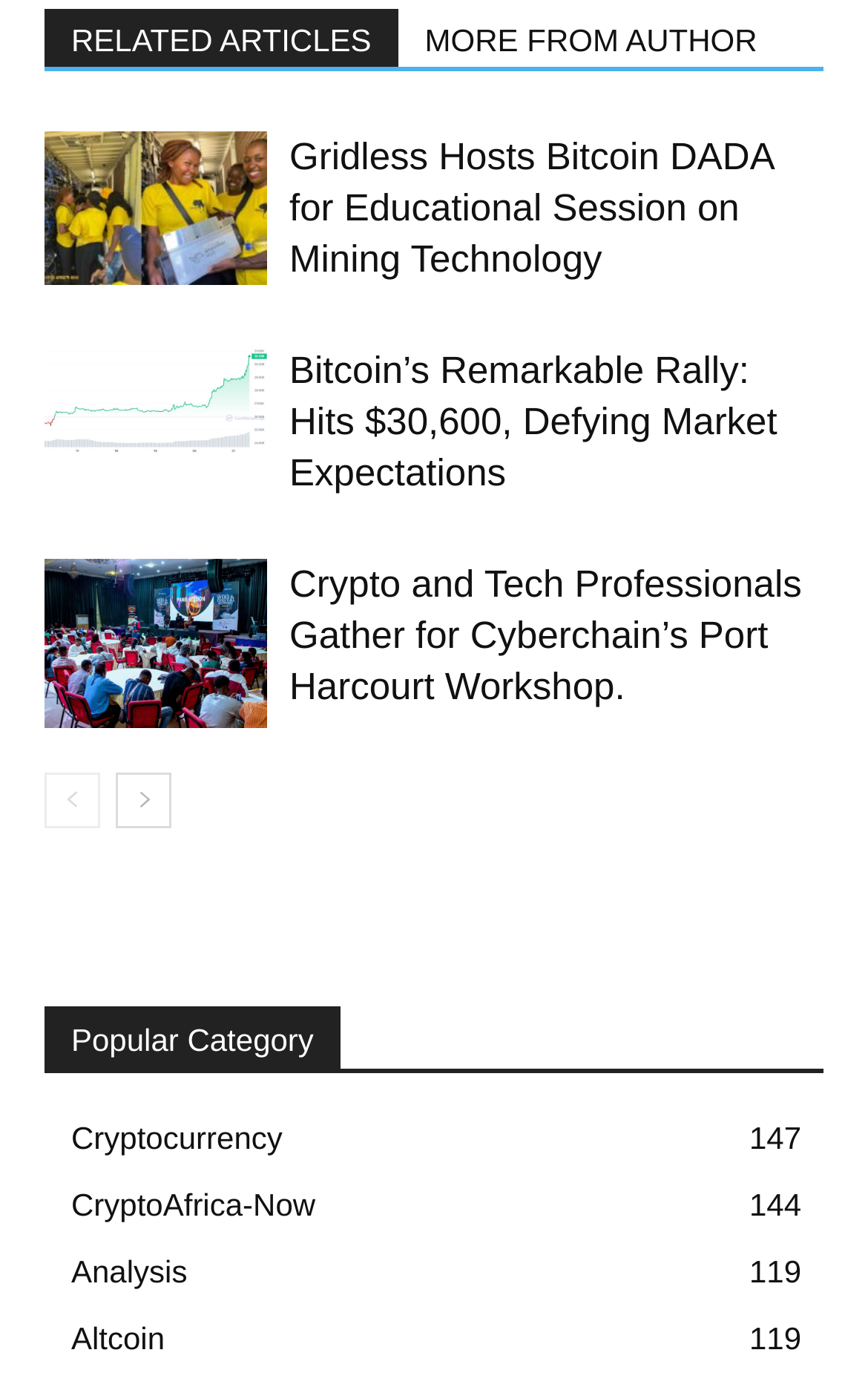What is the title of the first article?
Offer a detailed and exhaustive answer to the question.

The first article's title can be found by looking at the heading element with the bounding box coordinates [0.333, 0.095, 0.949, 0.205] and the link element with the bounding box coordinates [0.333, 0.098, 0.891, 0.202]. The title is 'Gridless Hosts Bitcoin DADA for Educational Session on Mining Technology' but the short answer is 'Gridless Hosts Bitcoin DADA'.